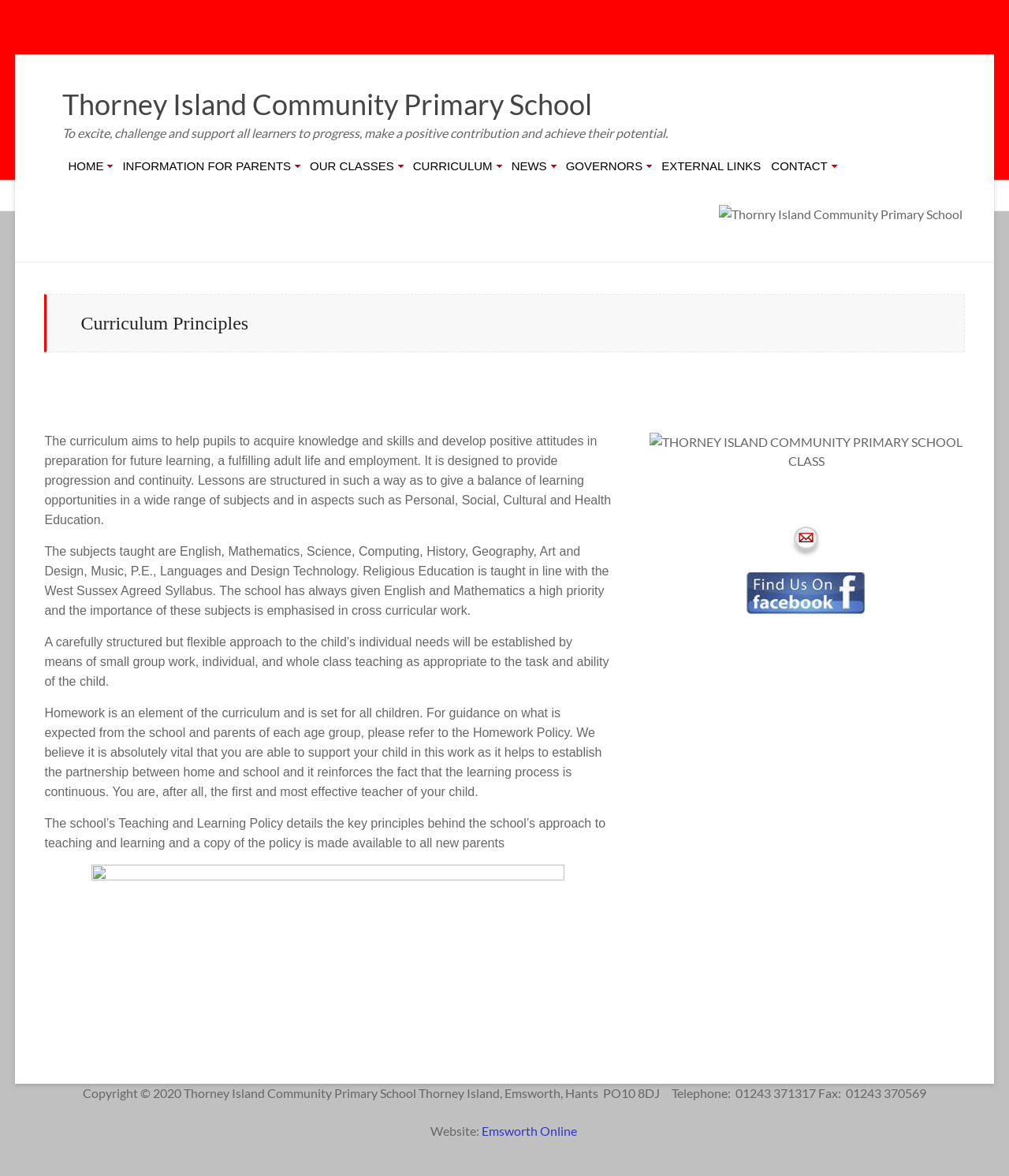What is the purpose of homework?
Based on the visual, give a brief answer using one word or a short phrase.

To establish partnership between home and school